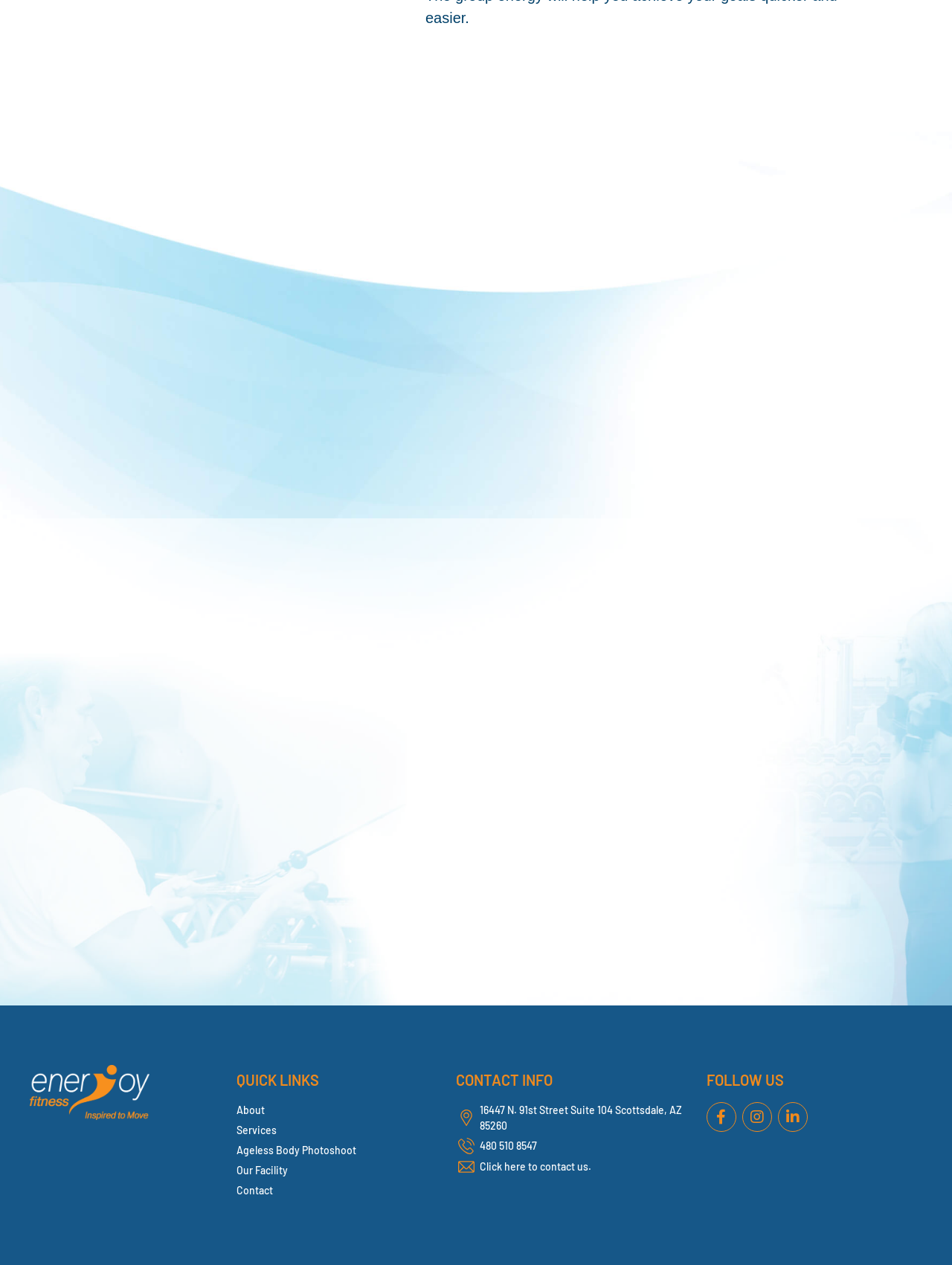Determine the bounding box coordinates of the section I need to click to execute the following instruction: "View Contact Information". Provide the coordinates as four float numbers between 0 and 1, i.e., [left, top, right, bottom].

[0.479, 0.871, 0.727, 0.896]